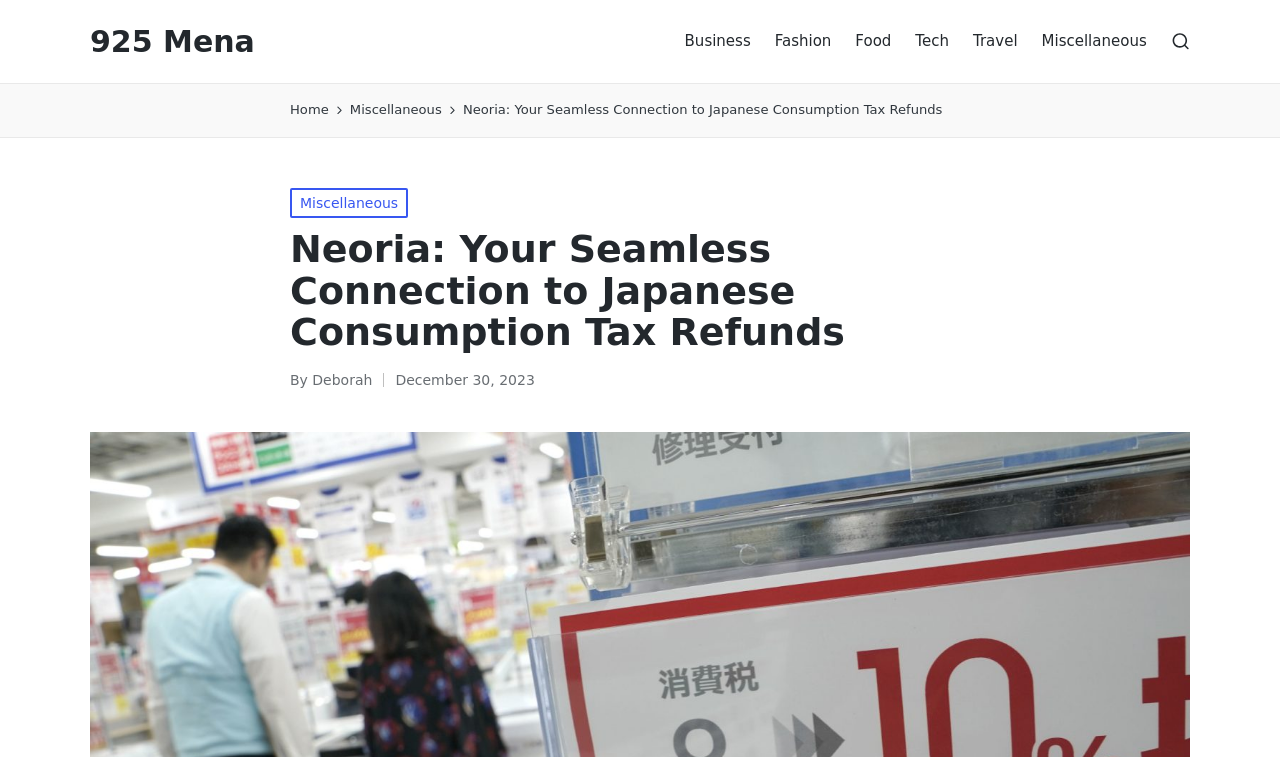What is the function of the icon in the top-right corner?
Can you provide an in-depth and detailed response to the question?

The icon in the top-right corner of the webpage is accompanied by the text 'Search', suggesting that it is a search function that allows users to search for specific content on the website.